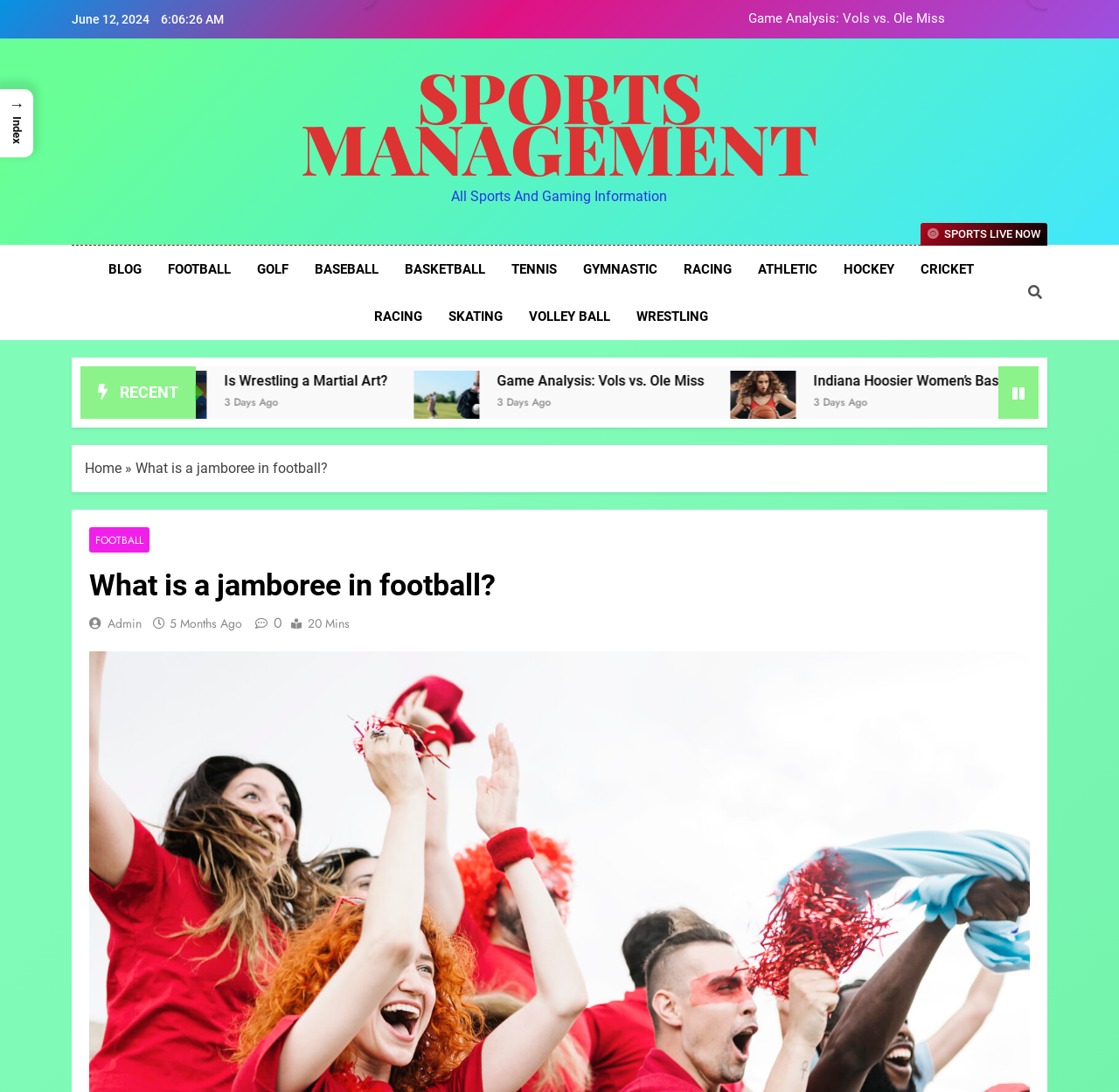Respond to the question below with a single word or phrase:
What is the topic of the article 'Game Analysis: Vols vs. Ole Miss'?

Football